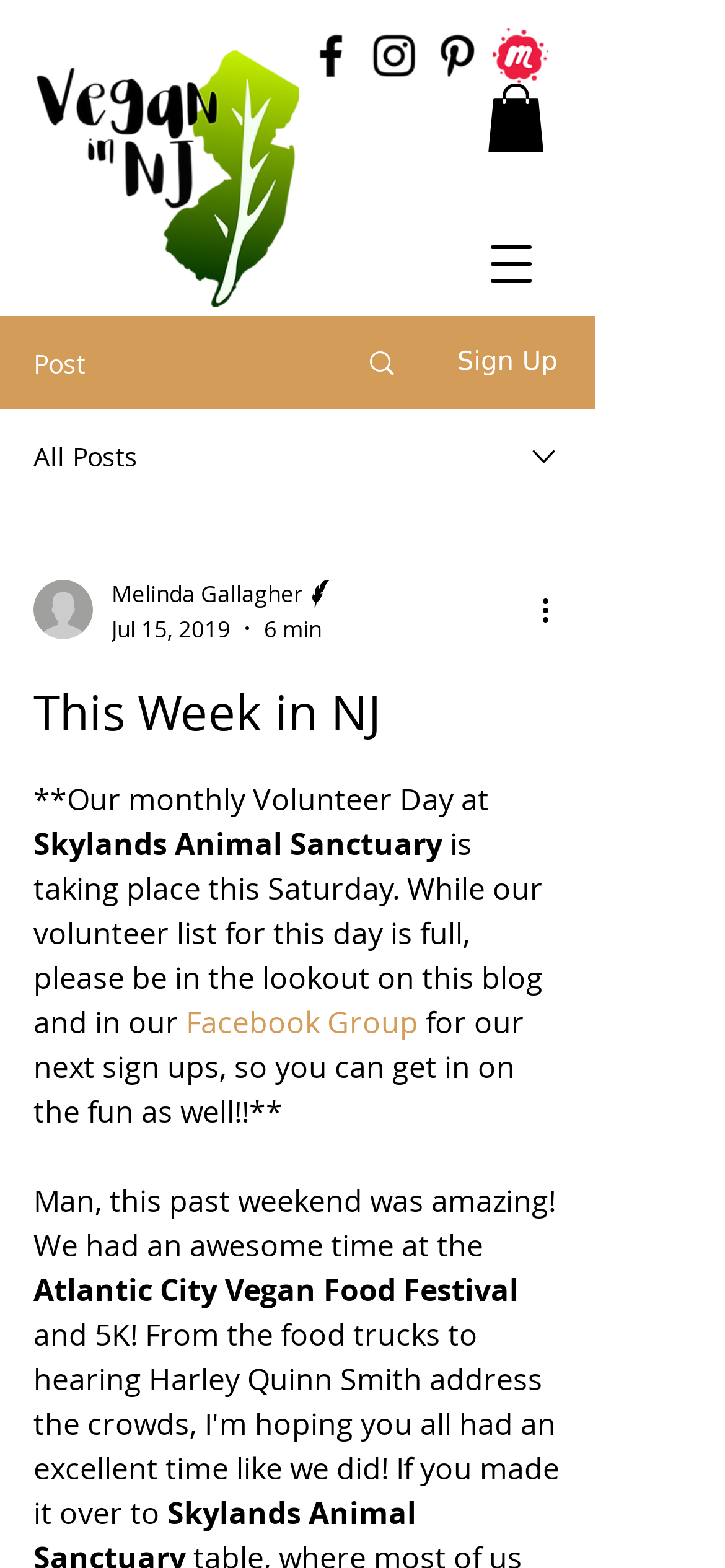Pinpoint the bounding box coordinates of the clickable element to carry out the following instruction: "Read the post."

[0.046, 0.497, 0.685, 0.523]